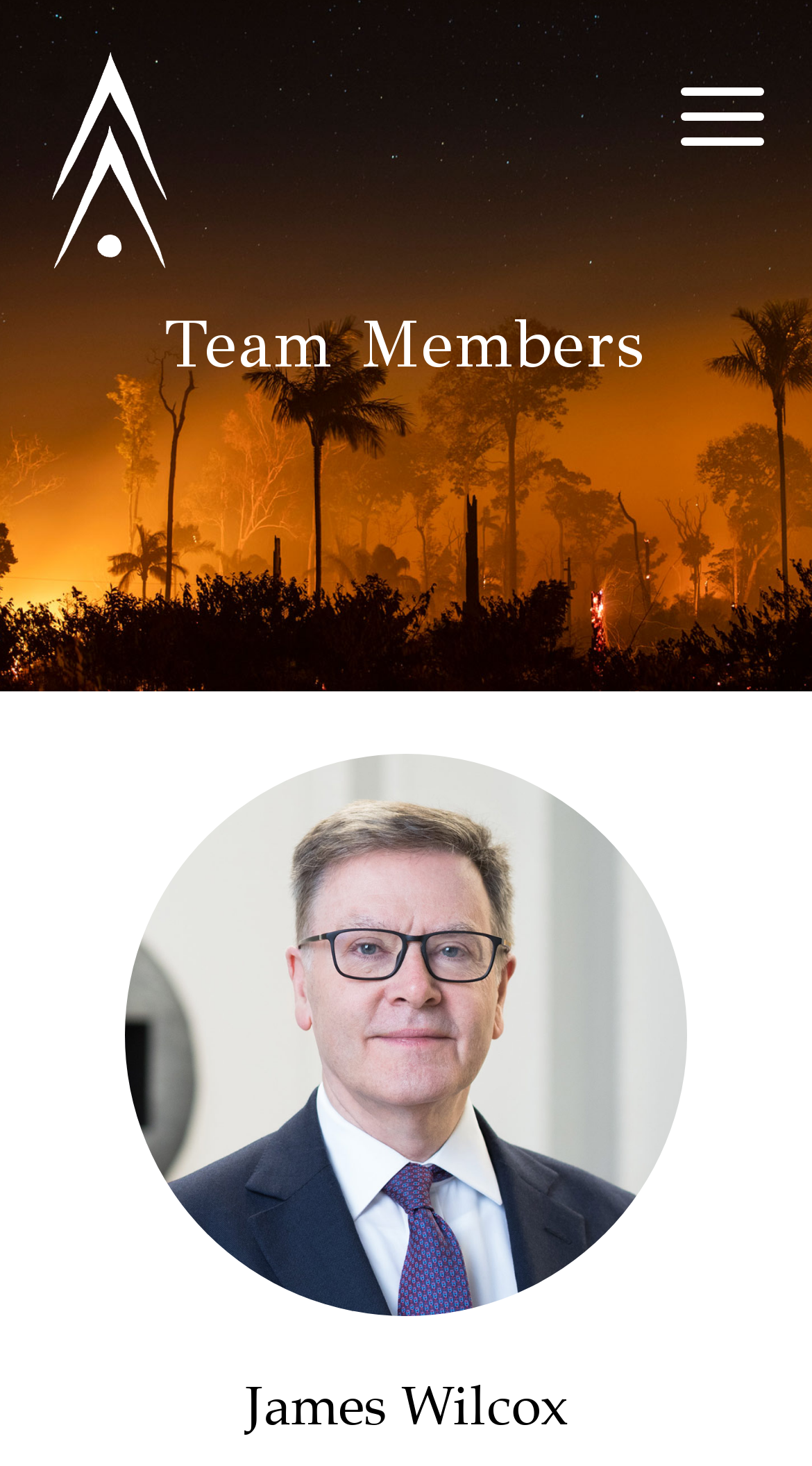Determine the bounding box for the UI element that matches this description: "EN".

[0.34, 0.007, 0.5, 0.087]